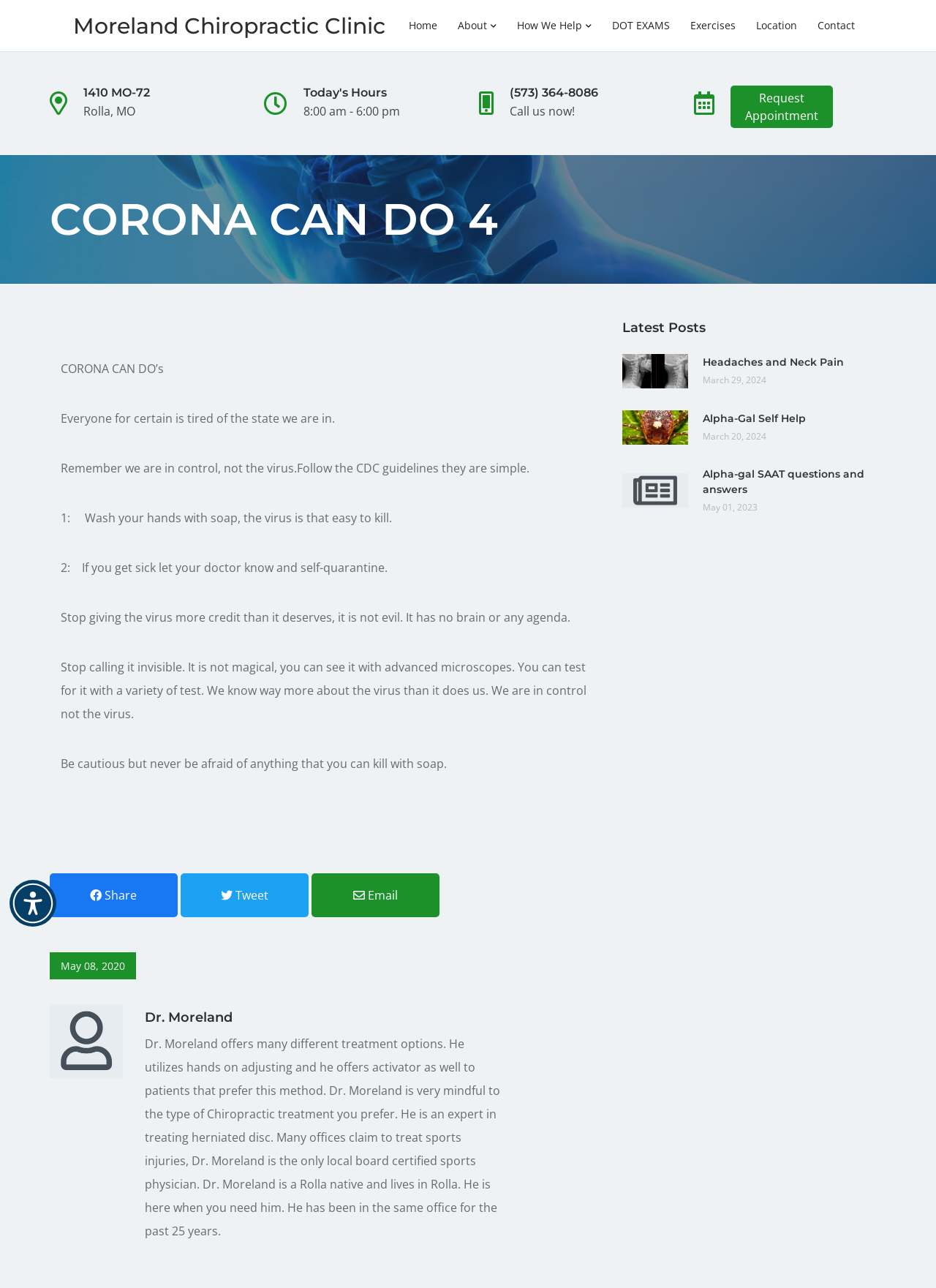What are the hours of operation for today?
Give a comprehensive and detailed explanation for the question.

The hours of operation for today can be found in the 'Today's Hours' section, which is located below the address and phone number of the clinic. The hours are listed as '8:00 am - 6:00 pm'.